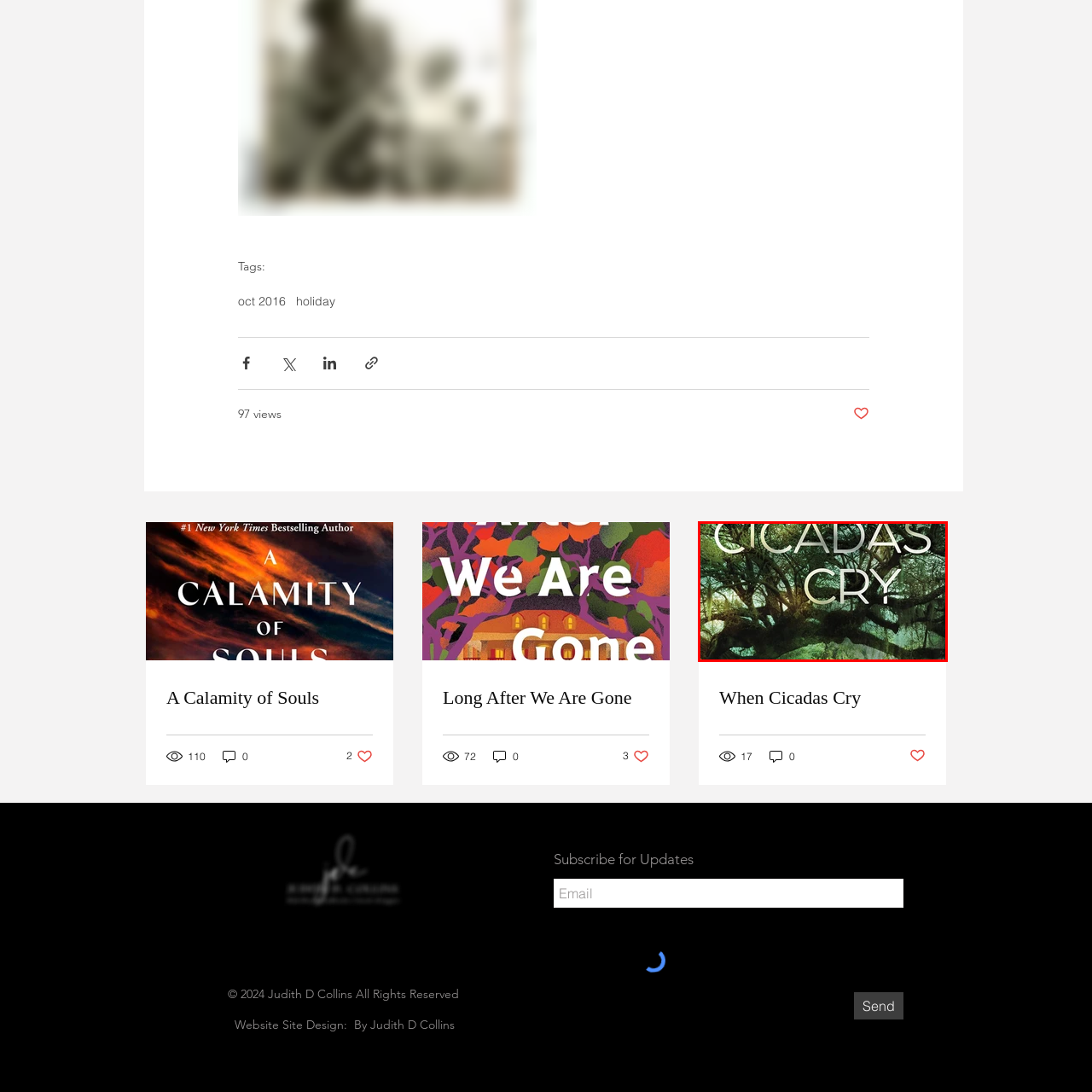Observe the image encased in the red box and deliver an in-depth response to the subsequent question by interpreting the details within the image:
What is the style of the typographic design?

The caption describes the typographic design as bold and modern, which contrasts beautifully with the verdant hues of the forest scene, indicating a modern and striking design style.